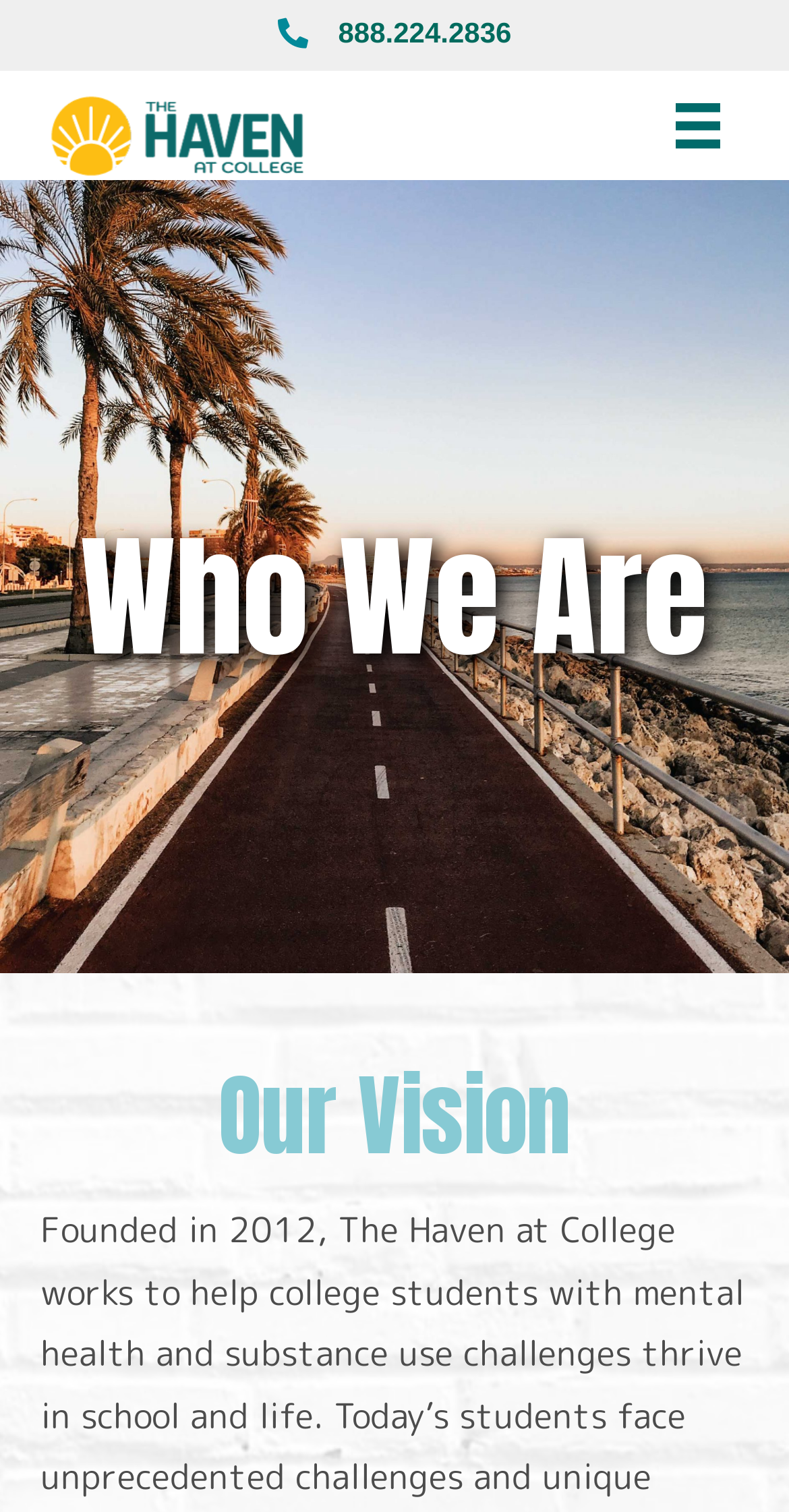Write a detailed summary of the webpage, including text, images, and layout.

The webpage is about The Haven at College, an organization that supports college mental health and substance use issues in college students. At the top left of the page, there is a logo of The Haven at College, accompanied by a heading that reads "Who We Are". 

To the right of the logo, there is a button labeled "Menu". Below the logo, there are two headings, "Who We Are" and "Our Vision", which are positioned vertically, with "Who We Are" above "Our Vision". 

On the top right of the page, there is a link with a phone number, "888.224.2836", which is likely a contact number for seeking help.